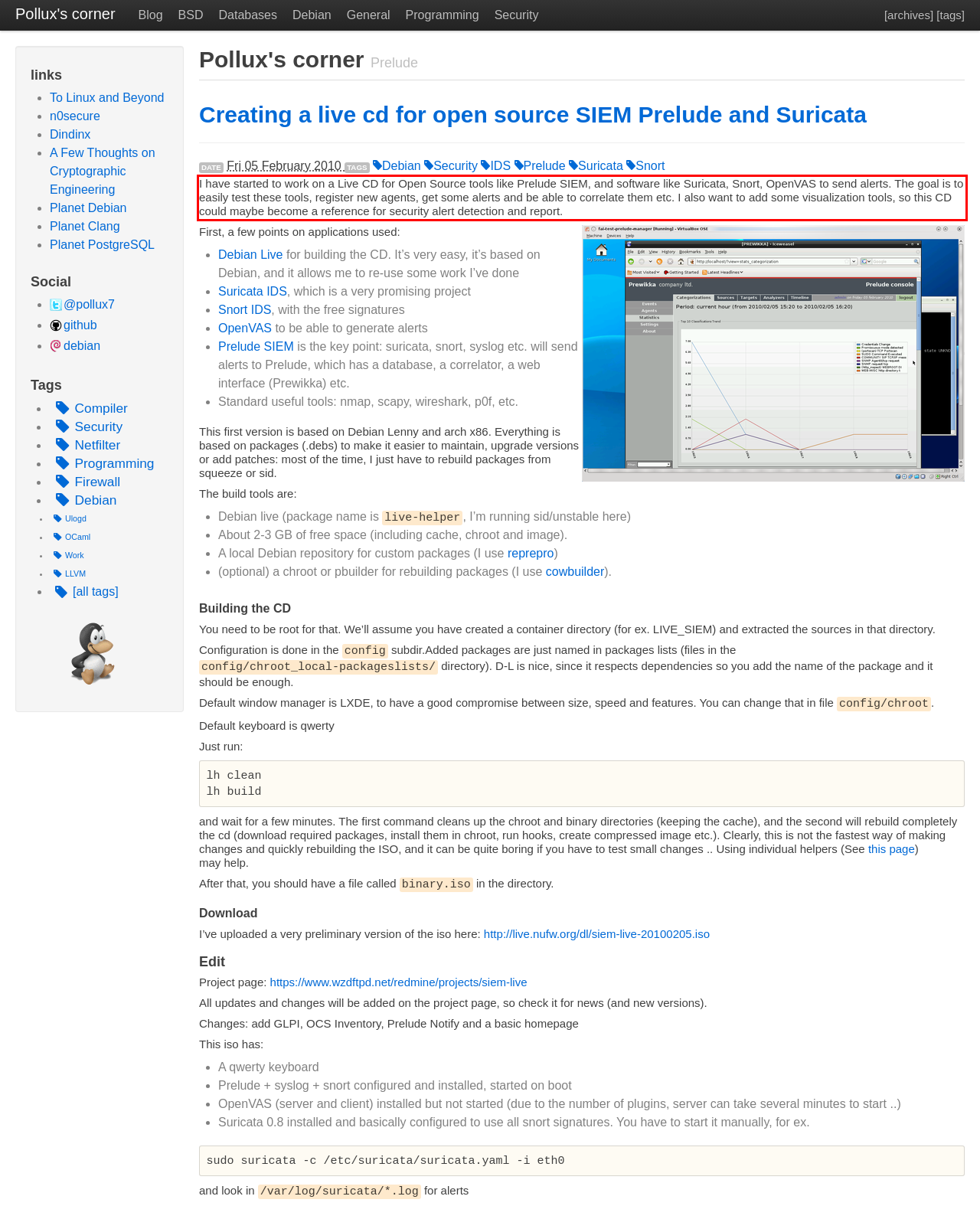You have a screenshot of a webpage, and there is a red bounding box around a UI element. Utilize OCR to extract the text within this red bounding box.

I have started to work on a Live CD for Open Source tools like Prelude SIEM, and software like Suricata, Snort, OpenVAS to send alerts. The goal is to easily test these tools, register new agents, get some alerts and be able to correlate them etc. I also want to add some visualization tools, so this CD could maybe become a reference for security alert detection and report.